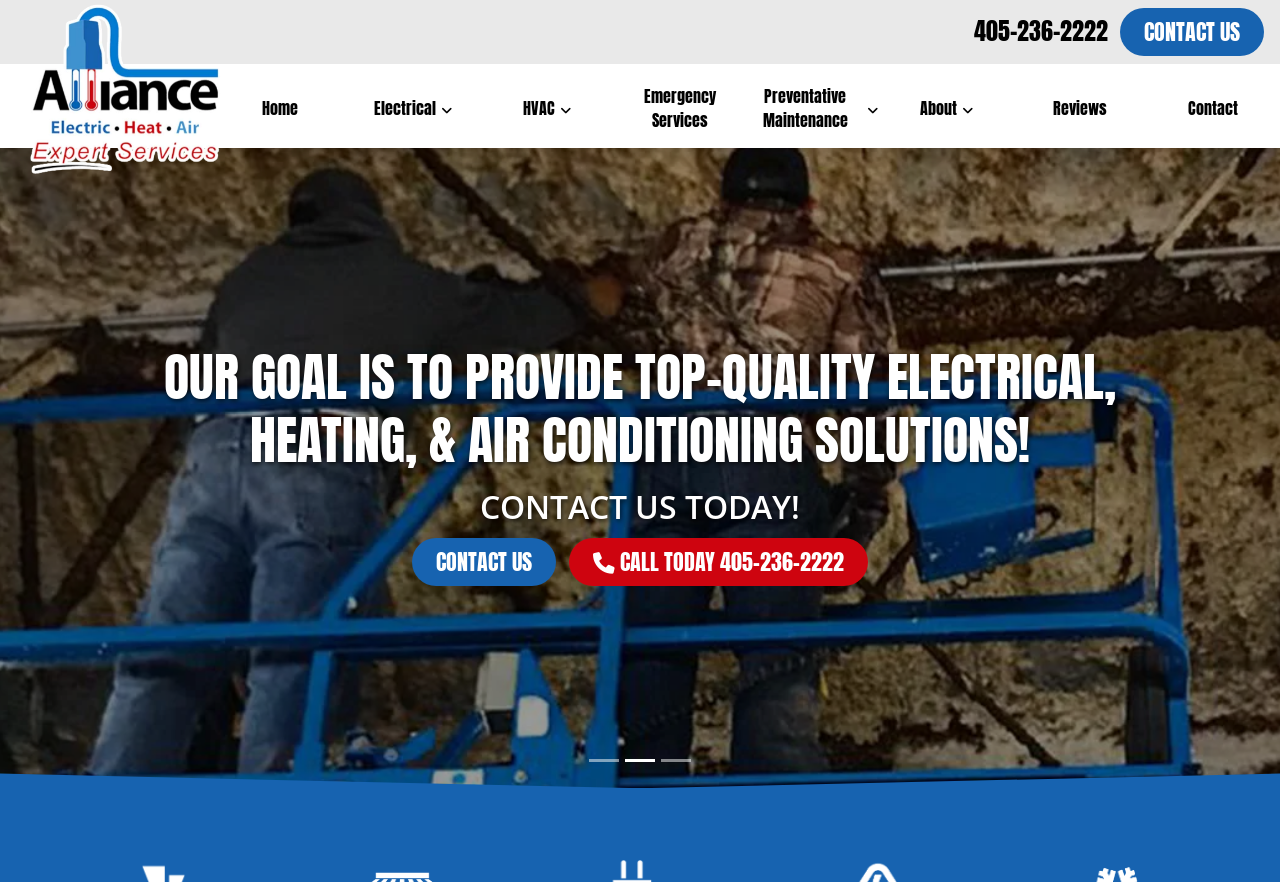What is the phone number to contact for service?
Using the image, provide a detailed and thorough answer to the question.

I found the phone number by looking at the link with the text '405-236-2222' and another link with the text ' CALL TODAY 405-236-2222', which suggests that this is the phone number to contact for service.